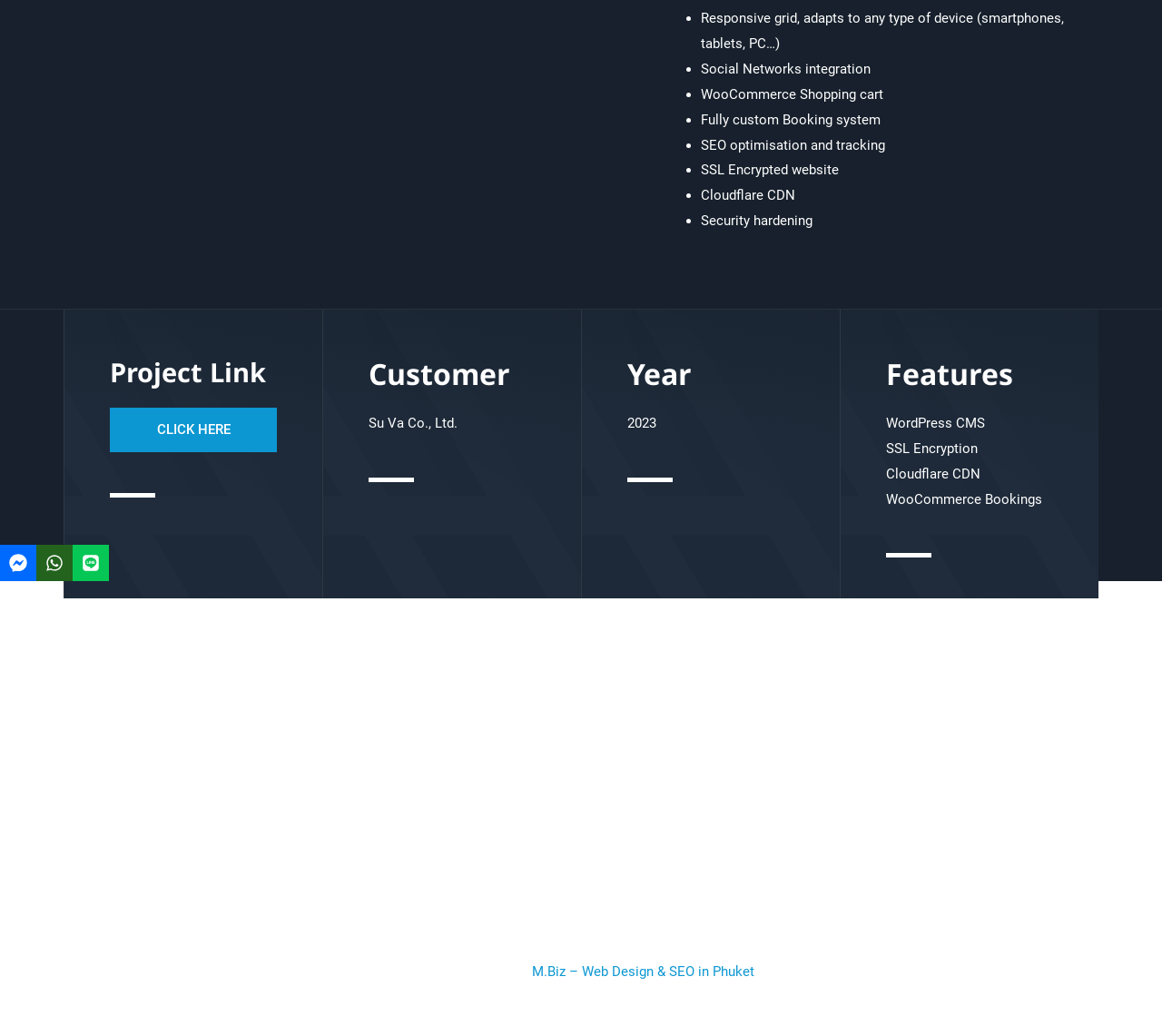Identify the bounding box coordinates for the UI element mentioned here: "Click HERE". Provide the coordinates as four float values between 0 and 1, i.e., [left, top, right, bottom].

[0.095, 0.394, 0.238, 0.437]